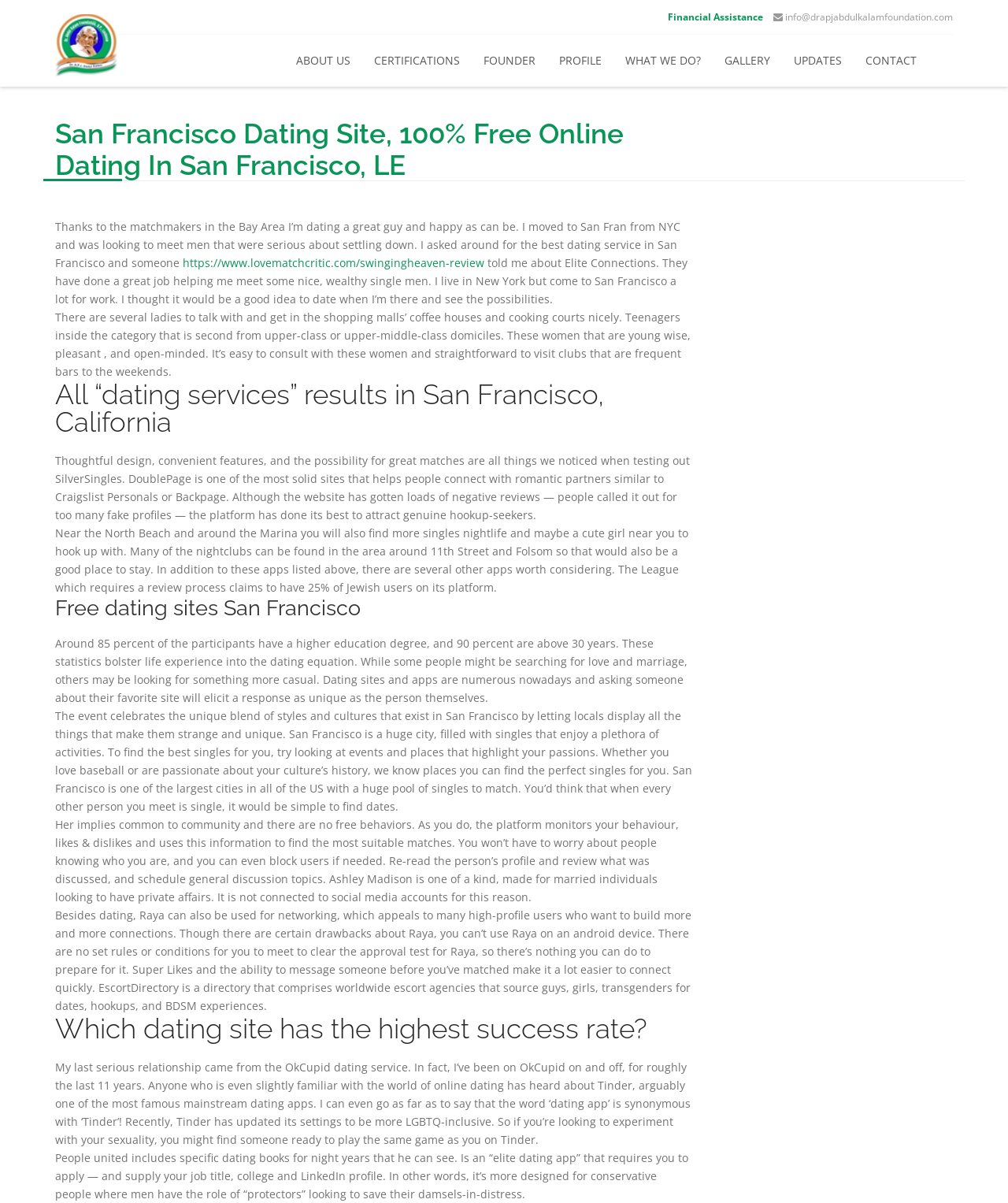Give a one-word or short phrase answer to the question: 
What is the purpose of the Raya app?

For networking and dating